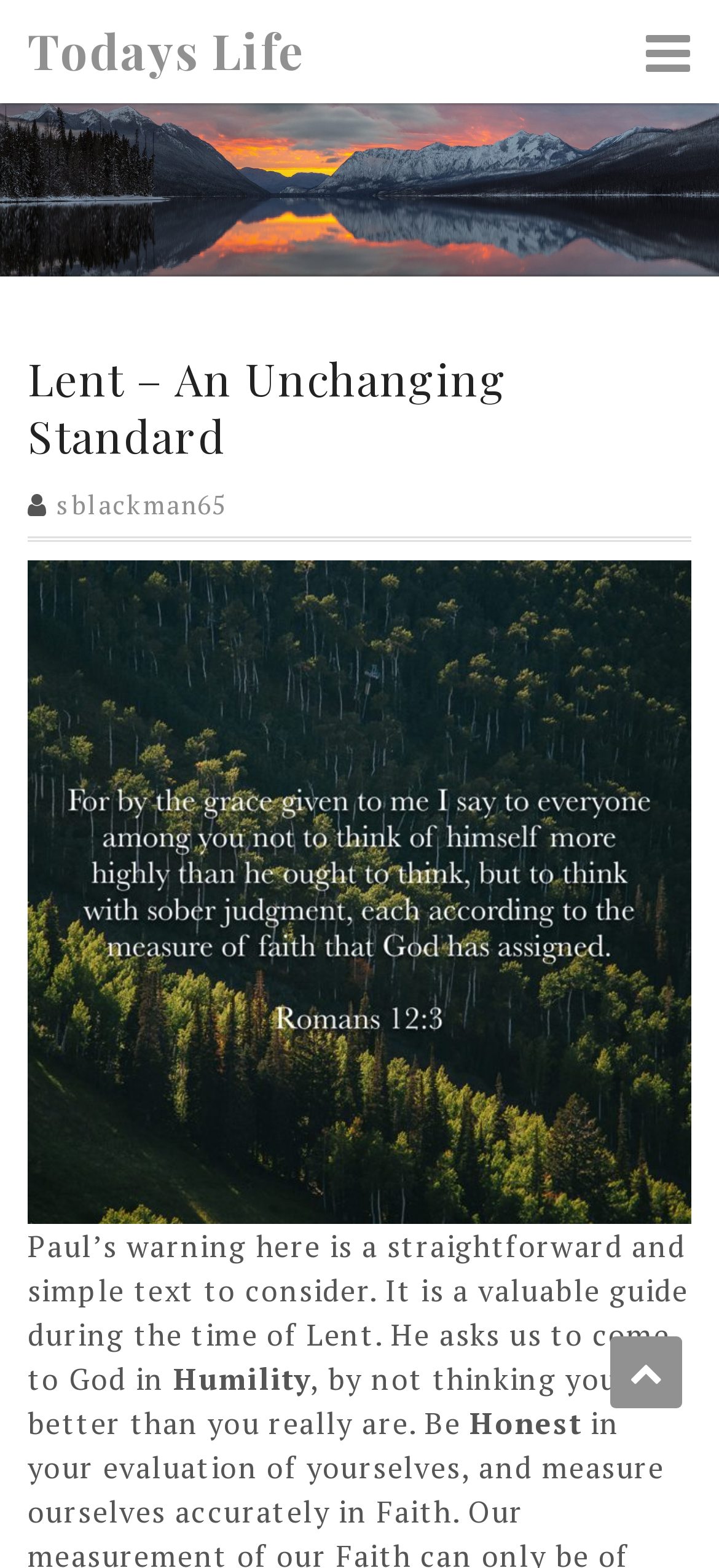Generate a thorough description of the webpage.

The webpage is about Lent, with a focus on its unchanging standard. At the top left, there is a heading that reads "Todays Life", which is also a link. On the top right, there is a hamburger menu icon, indicated by the Unicode character '\uf0c9', which controls the primary menu.

Below the menu icon, there is a header section that spans almost the entire width of the page. Within this section, there is a heading that reads "Lent – An Unchanging Standard", followed by a link to "sblackman65". Below these elements, there is a figure, likely an image, that takes up most of the width of the page.

The main content of the page is a passage of text that discusses Lent, with a focus on humility. The text is divided into three paragraphs, with the first paragraph starting with "Paul’s warning here is a straightforward and simple text to consider." The second paragraph is a single line that reads "Humility", and the third paragraph continues the discussion of humility, emphasizing the importance of not thinking one is better than they really are.

At the bottom right of the page, there is a link icon, indicated by the Unicode character '\uf077'.